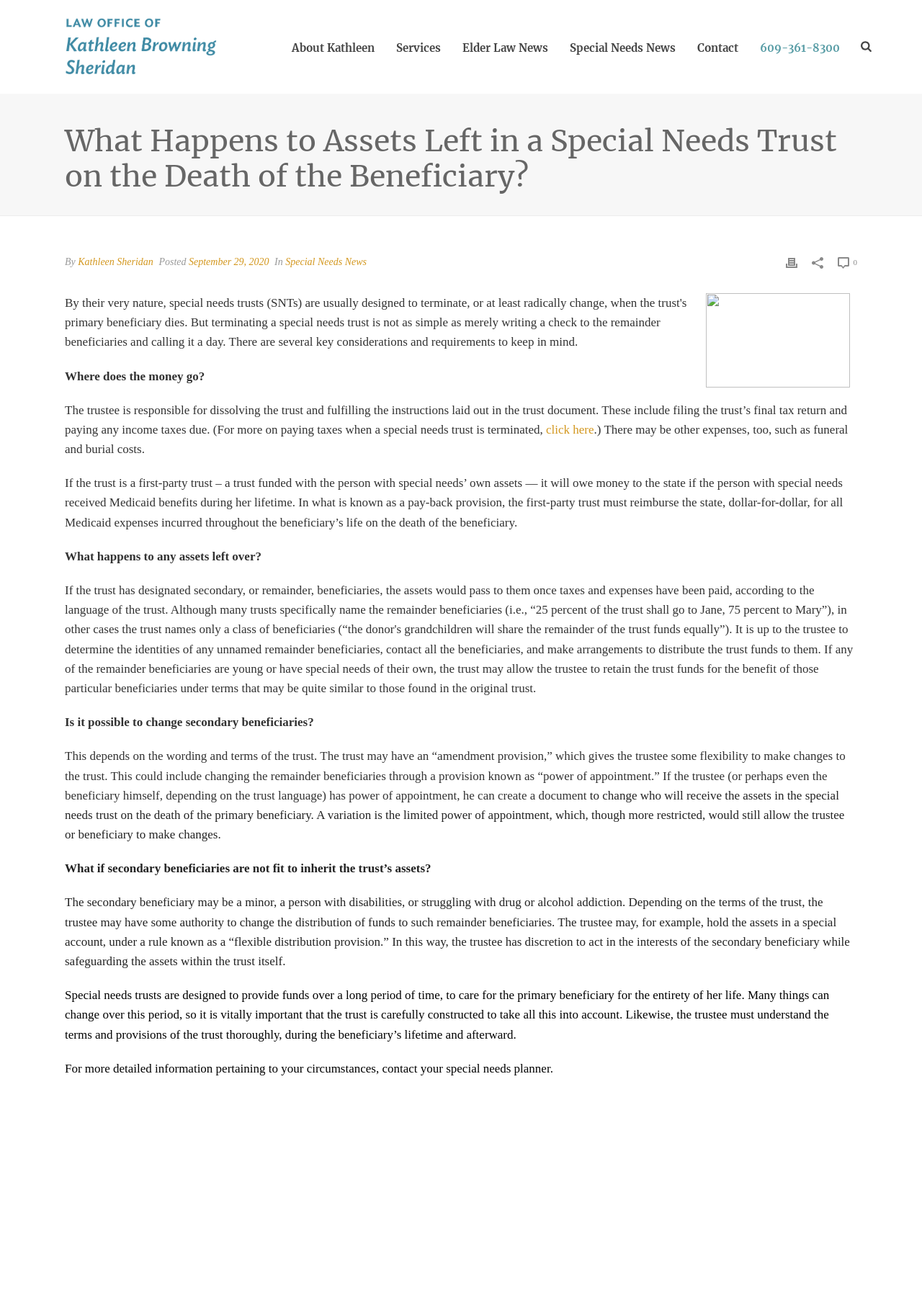Can the trustee change the secondary beneficiaries?
Answer the question in as much detail as possible.

According to the article, whether the trustee can change the secondary beneficiaries depends on the wording and terms of the trust, as stated in the text 'This depends on the wording and terms of the trust. The trust may have an “amendment provision,” which gives the trustee some flexibility to make changes to the trust'.